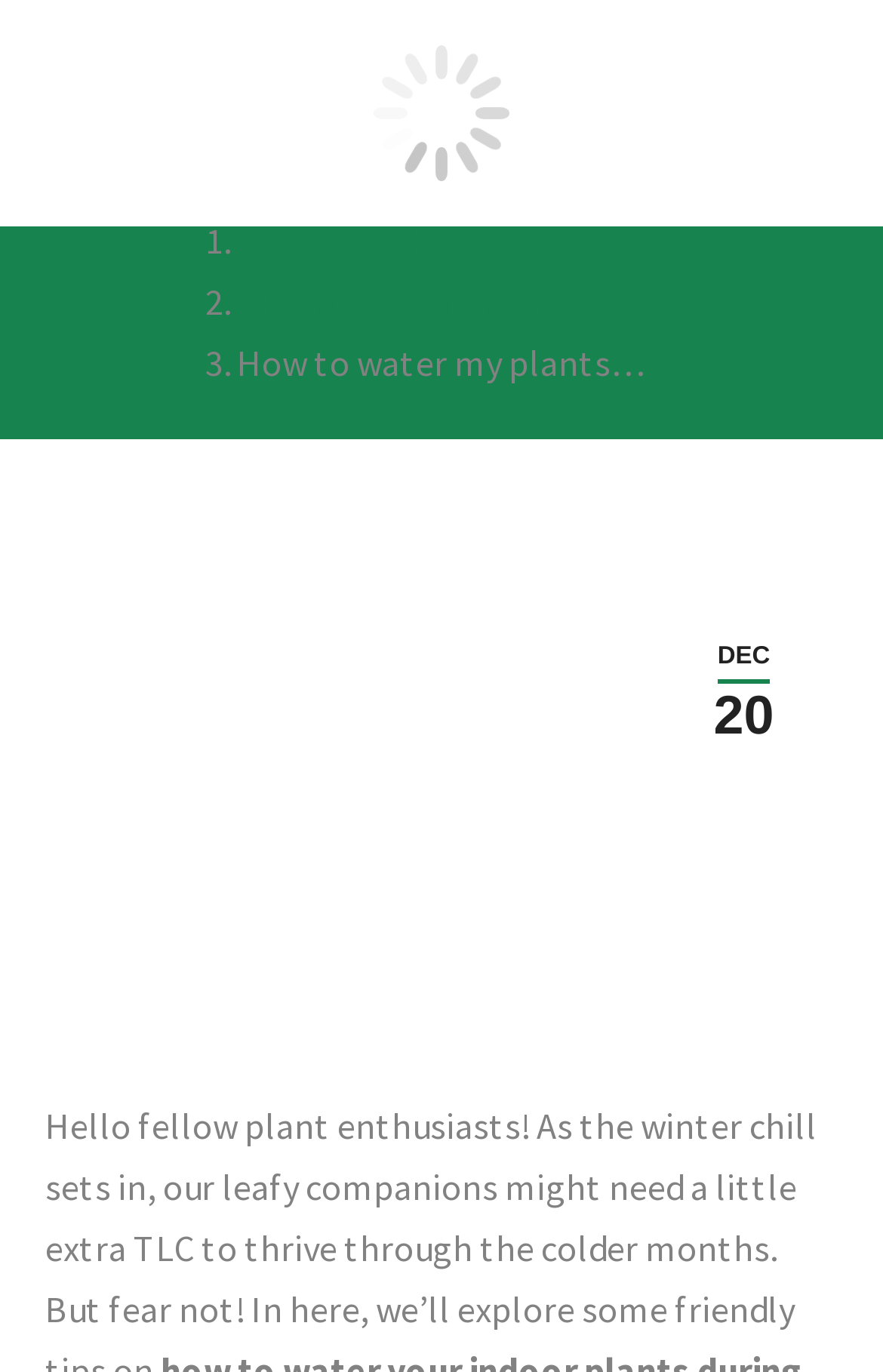Provide a short answer using a single word or phrase for the following question: 
What type of content is below the heading?

Image and text